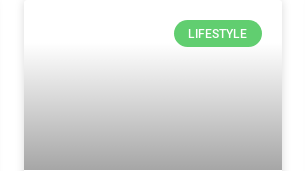Describe all elements and aspects of the image.

The image features a green button labeled "LIFESTYLE," set against a gradient background transitioning from light to dark. This visual element is likely part of a user interface related to lifestyle content, suggesting a focus on topics surrounding daily living, culture, and personal well-being. The simplicity of the design enhances its visibility, making it an inviting option for readers interested in exploring lifestyle articles and features on the platform.